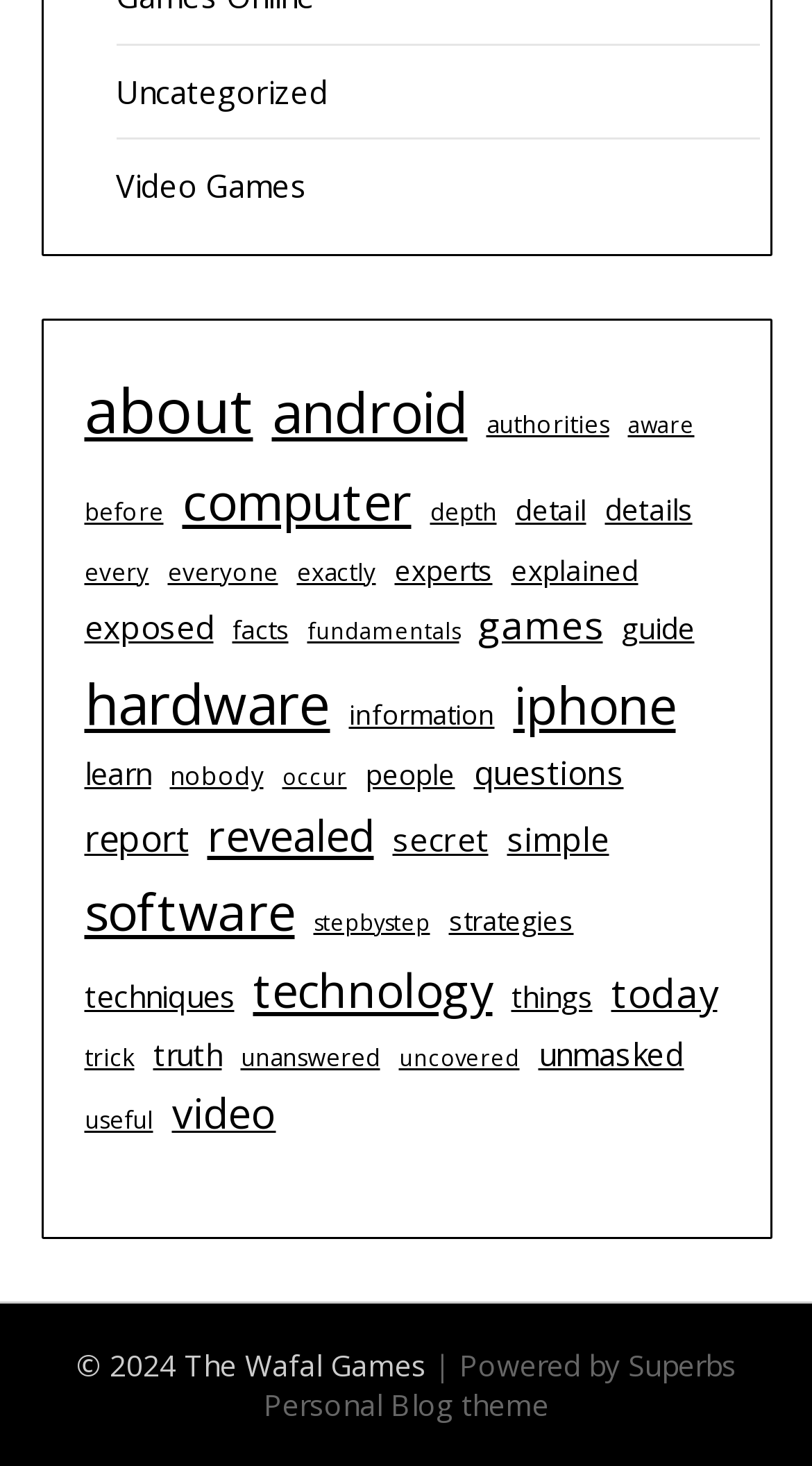Please identify the bounding box coordinates of the region to click in order to complete the given instruction: "Explore the 'Video Games' category". The coordinates should be four float numbers between 0 and 1, i.e., [left, top, right, bottom].

[0.142, 0.112, 0.378, 0.141]